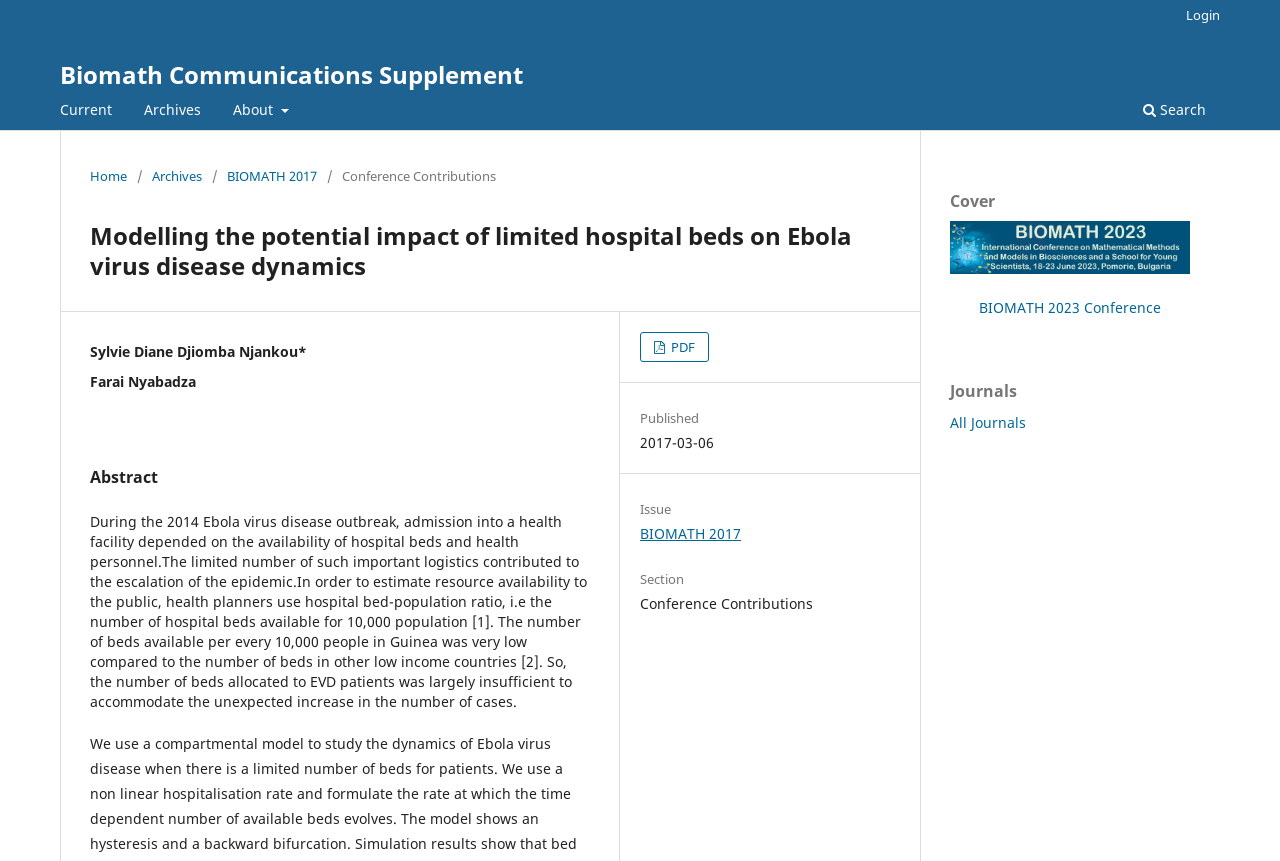What is the publication date of the article?
Use the image to answer the question with a single word or phrase.

2017-03-06